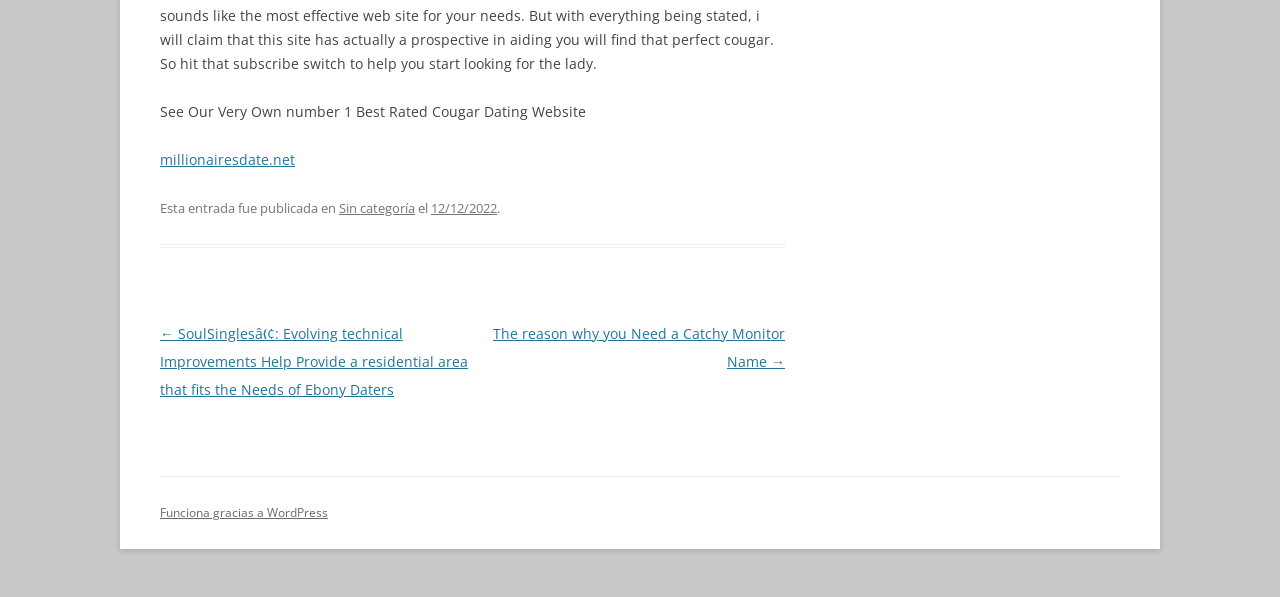What is the name of the best rated cougar dating website?
Provide a fully detailed and comprehensive answer to the question.

The answer can be found in the StaticText element with the text 'See Our Very Own number 1 Best Rated Cougar Dating Website' which is followed by a link element with the text 'millionairesdate.net'.